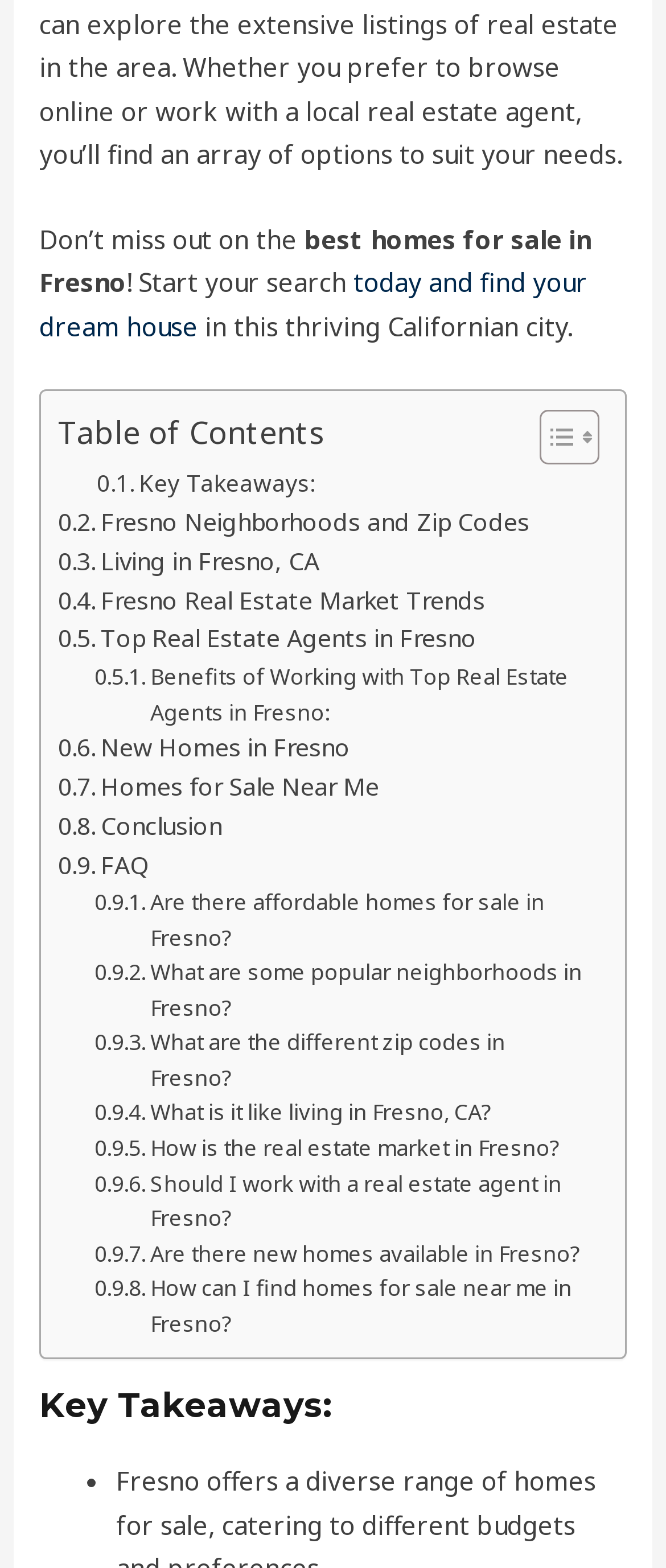Give a concise answer using one word or a phrase to the following question:
What is the last link in the table of contents?

FAQ